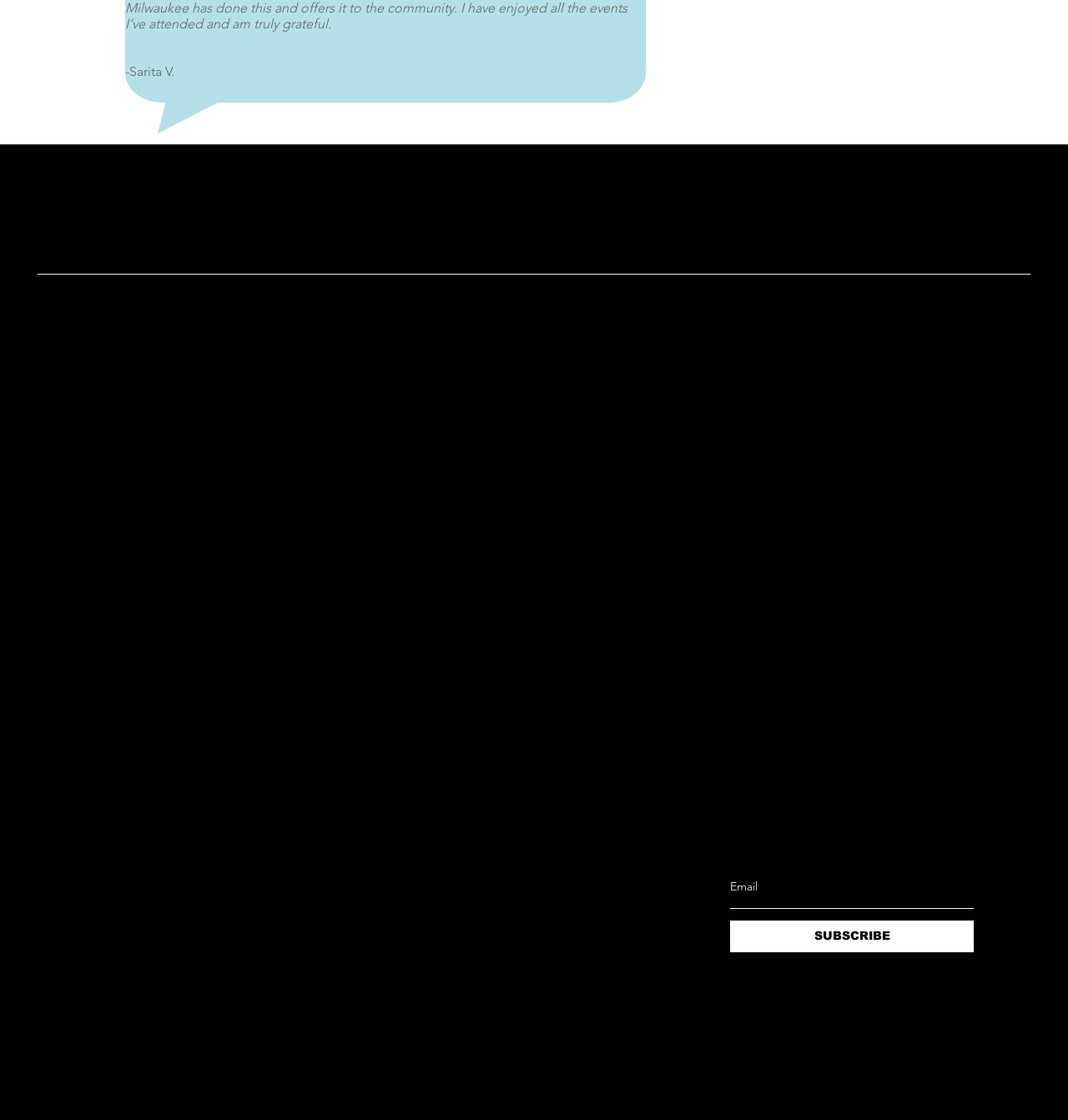What is the purpose of the textbox? Based on the image, give a response in one word or a short phrase.

To enter email